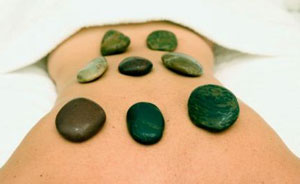Please provide a comprehensive response to the question based on the details in the image: What is the purpose of the stones?

The stones are used to promote relaxation and alleviate stress by providing therapeutic heat or cold, which can help in releasing tension in tight or inflamed muscle tissue. This is achieved through the stone placement technique, which is an integral part of the massage therapy session.